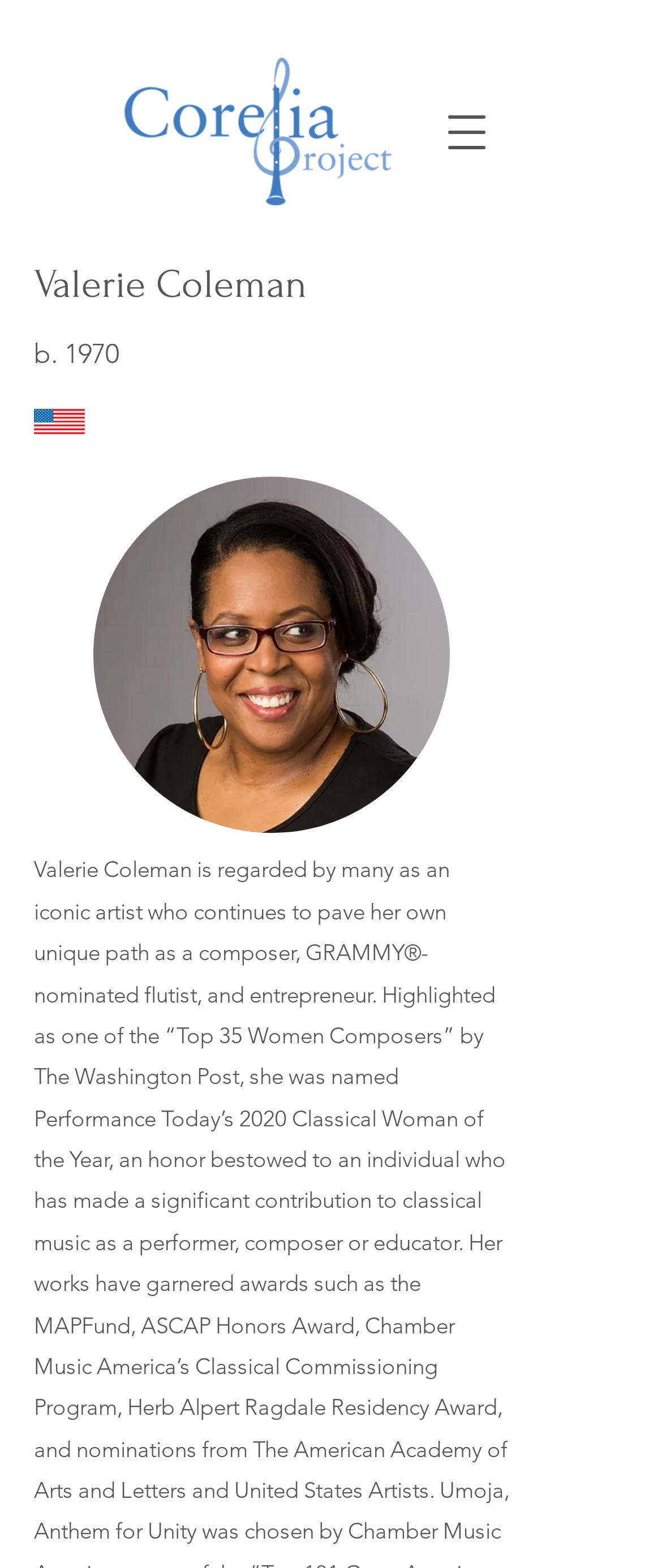What is the name of the person featured on the webpage?
Answer the question in as much detail as possible.

I found a heading element with the text 'Valerie Coleman' which is prominently displayed on the webpage, indicating that it is the name of the person featured on the webpage.